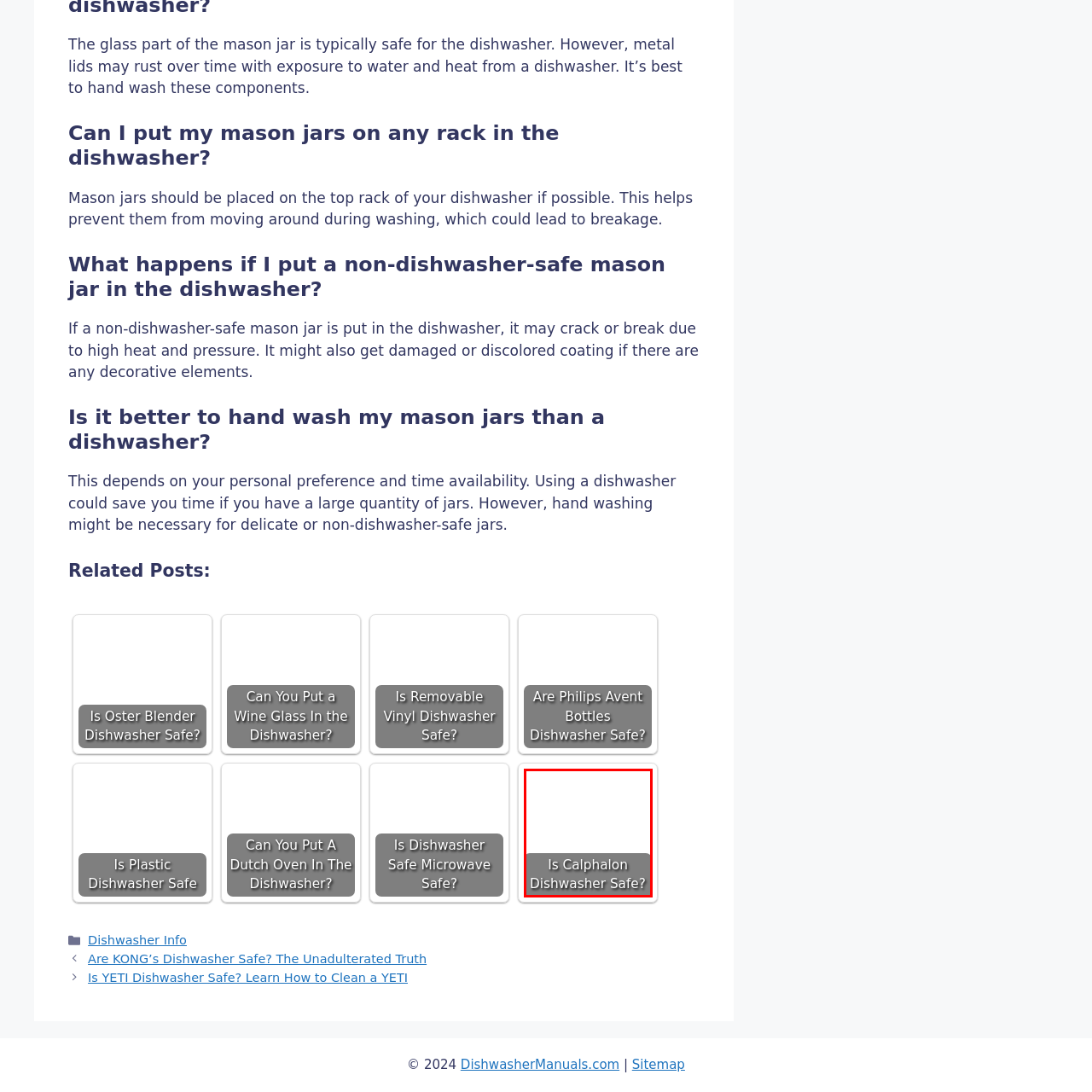Analyze the picture enclosed by the red bounding box and provide a single-word or phrase answer to this question:
What aspect of kitchenware maintenance is being emphasized?

Proper care